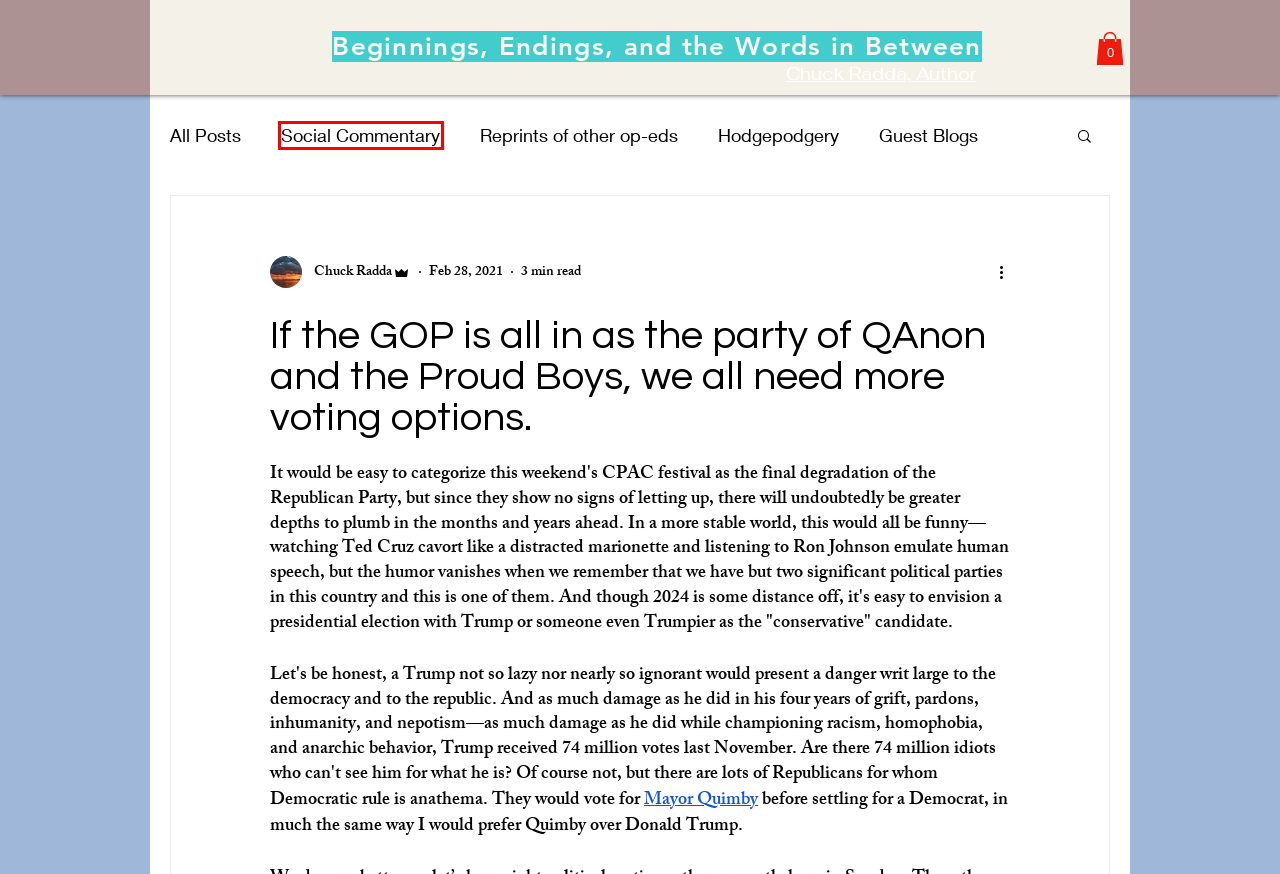Examine the screenshot of the webpage, which includes a red bounding box around an element. Choose the best matching webpage description for the page that will be displayed after clicking the element inside the red bounding box. Here are the candidates:
A. Joe Biden is trying to protect what many of us have already renounced
B. Reprints of other op-eds
C. Guest Blogs
D. Home 2023 | Chuck Radda—Novelist
E. Hodgepodgery
F. Social Commentary
G. Blog | Chuck Radda dot comm
H. The uncommitted vote today may be more than just symbolic by the time November comes.

F